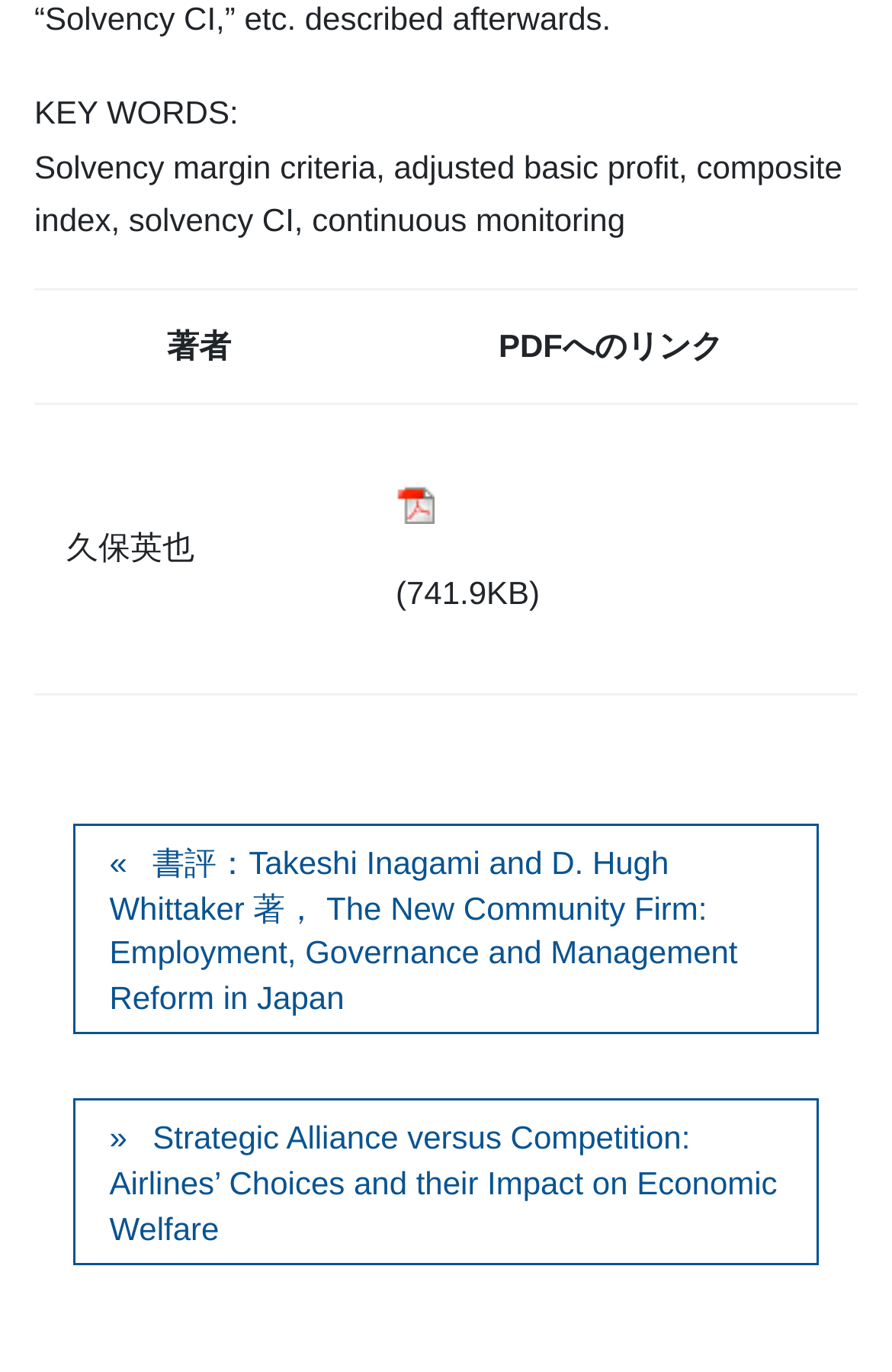Give a concise answer using only one word or phrase for this question:
What are the two column headers in the table?

著者 and PDFへのリンク